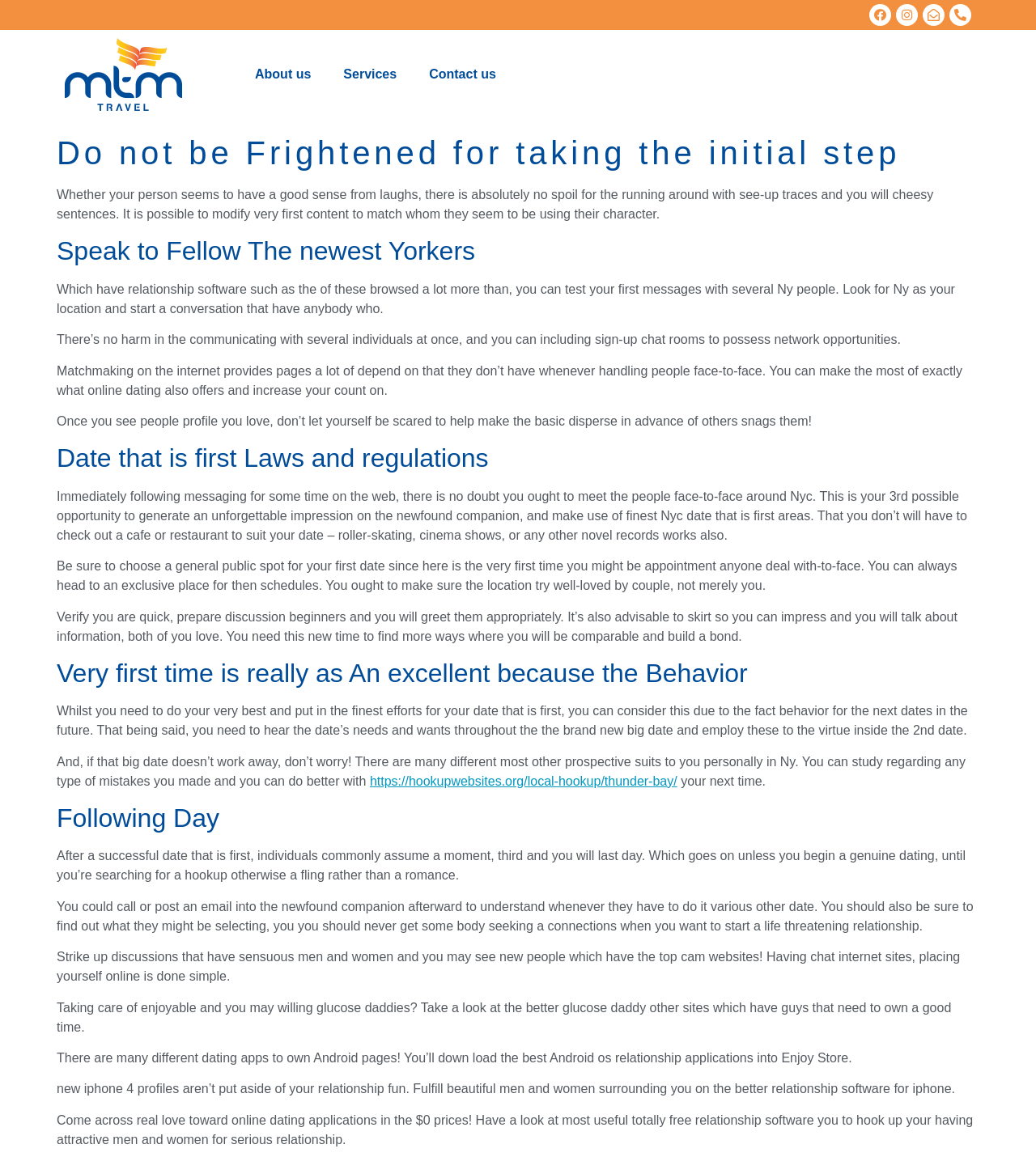Identify and extract the main heading of the webpage.

Do not be Frightened for taking the initial step